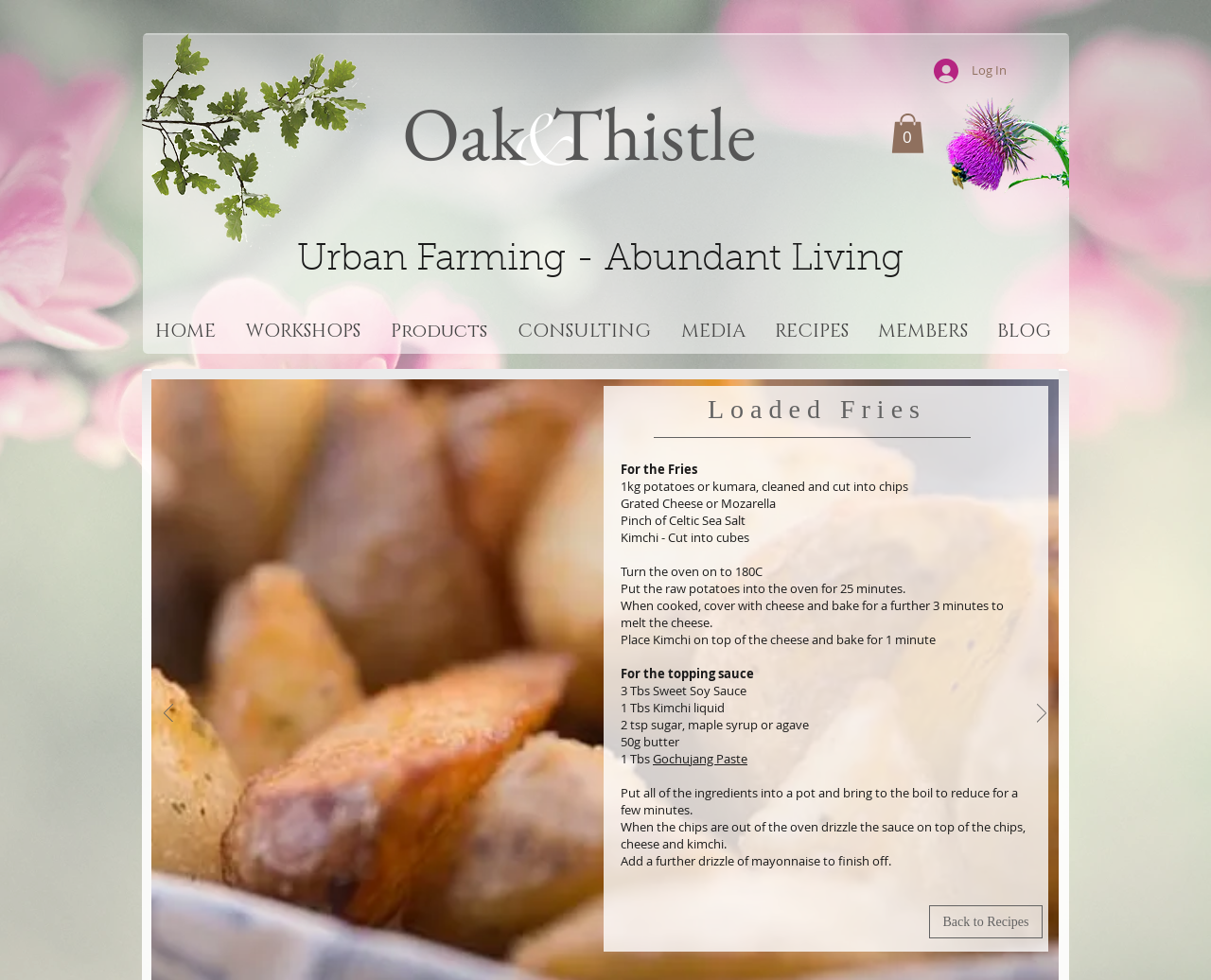Provide the bounding box coordinates of the HTML element described by the text: "Gochujang Paste".

[0.539, 0.765, 0.617, 0.783]